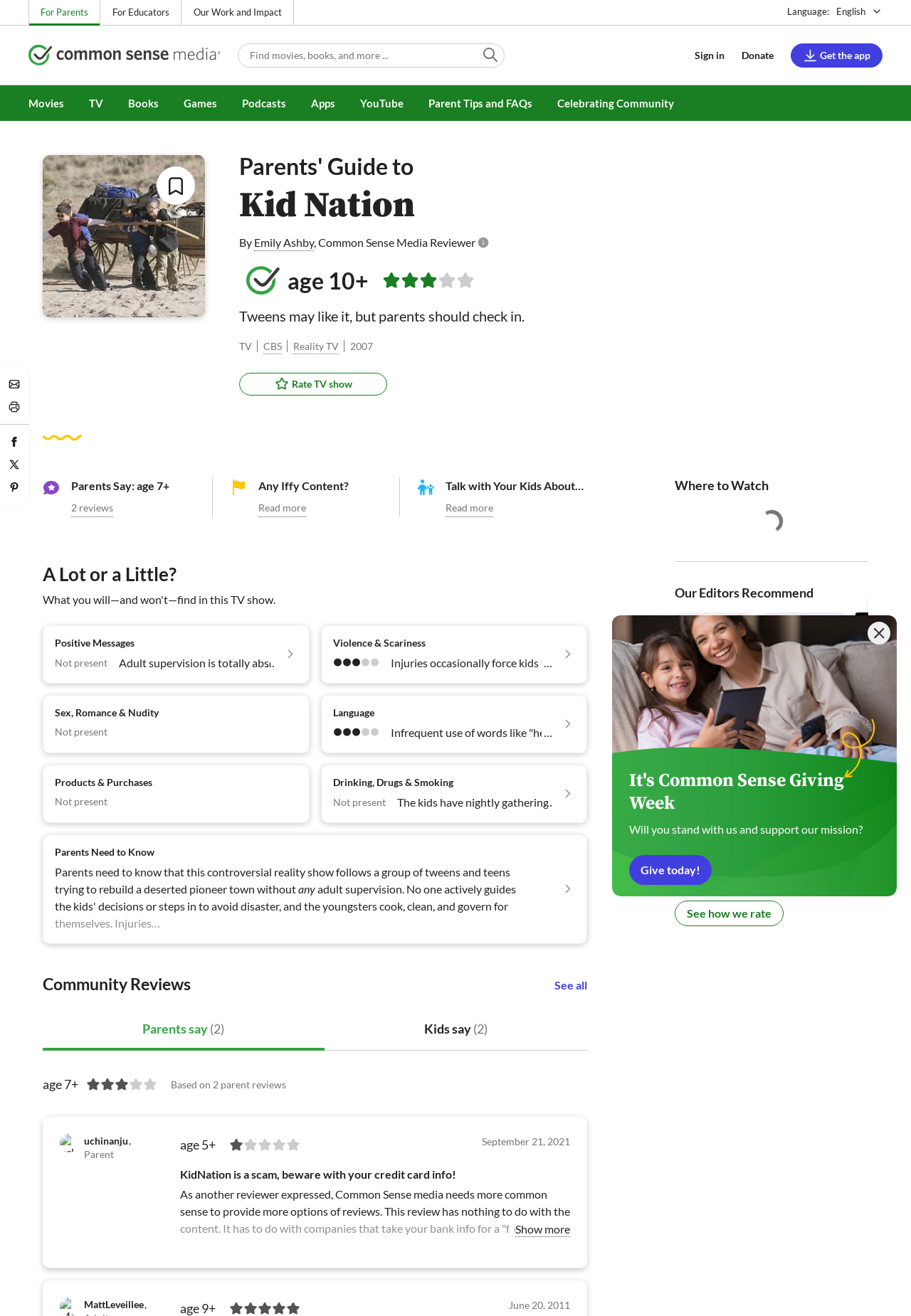Identify the bounding box coordinates for the element you need to click to achieve the following task: "Follow on Facebook". The coordinates must be four float values ranging from 0 to 1, formatted as [left, top, right, bottom].

None